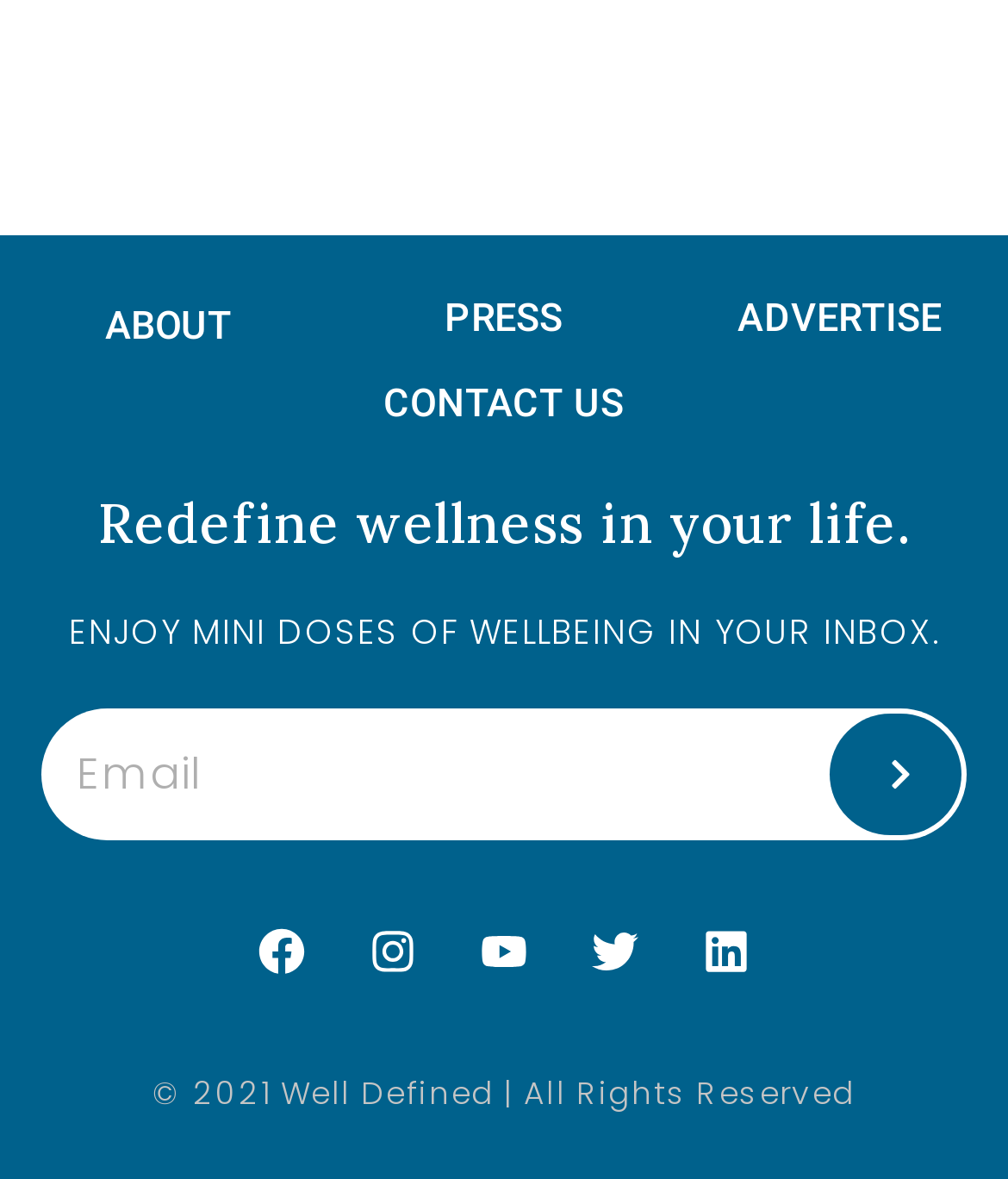Please find the bounding box coordinates of the element that you should click to achieve the following instruction: "Click on ABOUT link". The coordinates should be presented as four float numbers between 0 and 1: [left, top, right, bottom].

[0.053, 0.225, 0.281, 0.326]